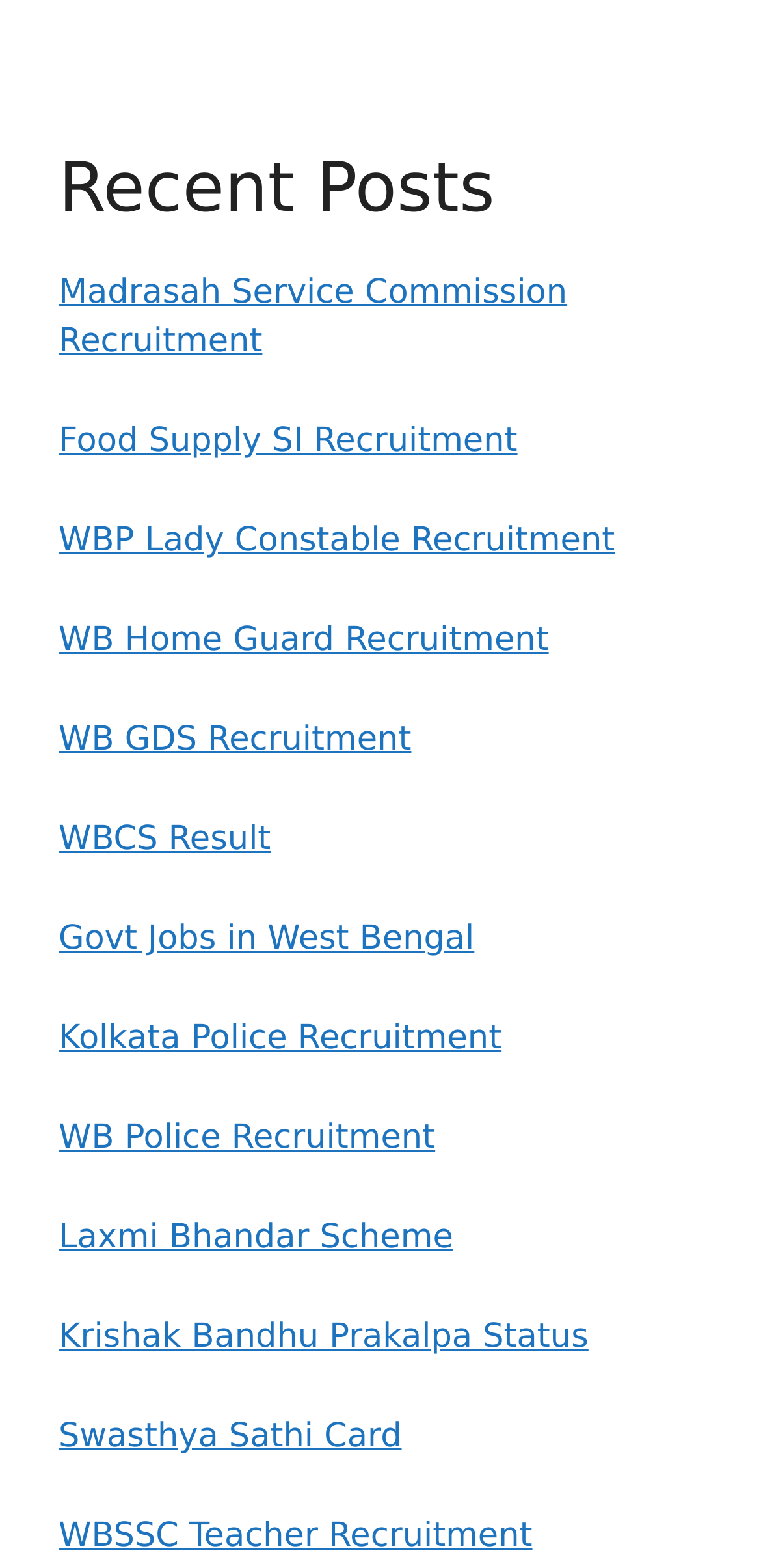Please identify the bounding box coordinates of the clickable area that will fulfill the following instruction: "Check WBSSC Teacher Recruitment". The coordinates should be in the format of four float numbers between 0 and 1, i.e., [left, top, right, bottom].

[0.077, 0.967, 0.7, 0.992]